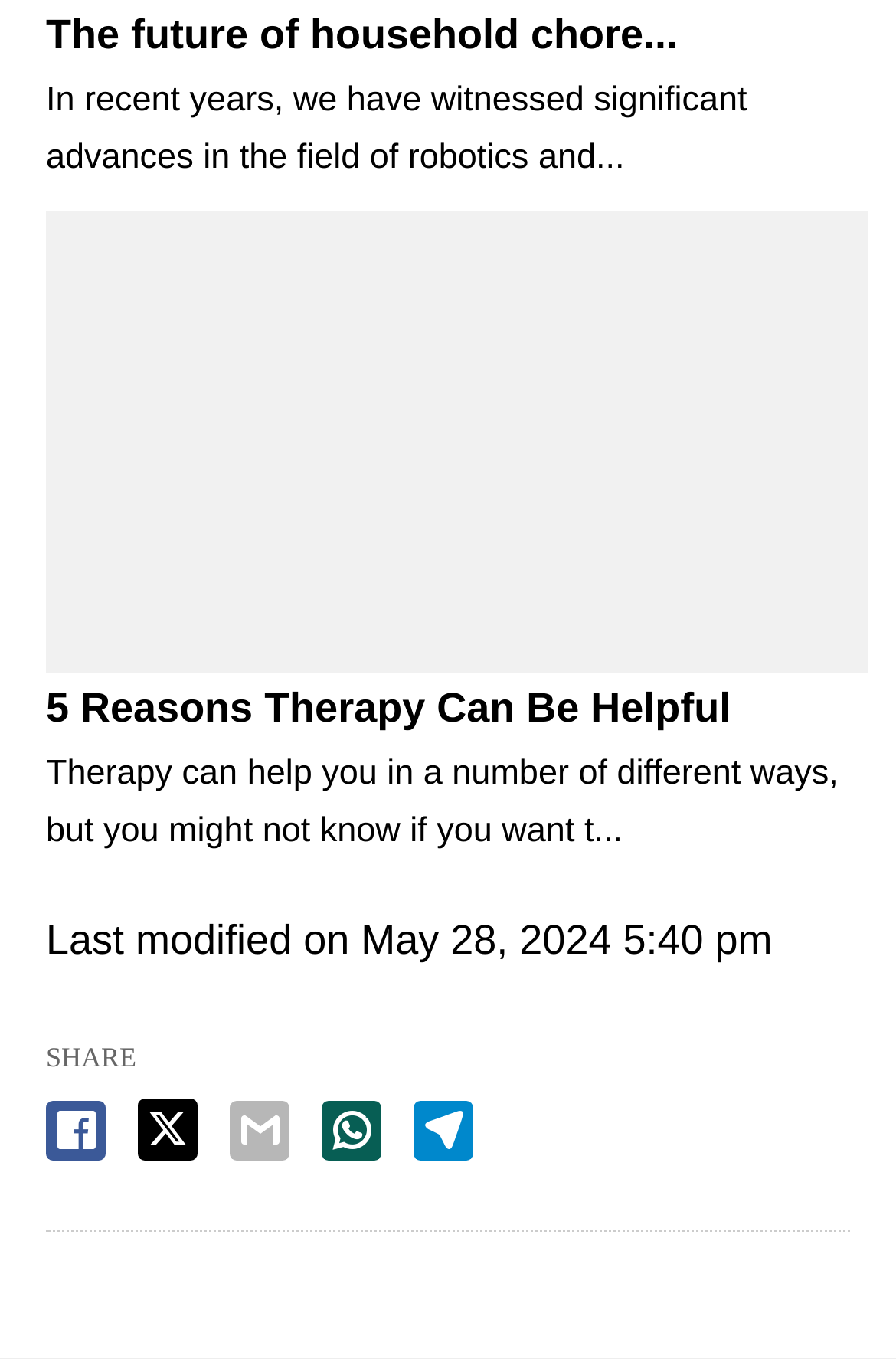How many social media platforms are available for sharing?
Analyze the image and deliver a detailed answer to the question.

The webpage provides options to share the article on five social media platforms, namely Facebook, Twitter, Email, WhatsApp, and Telegram, which are represented by their respective icons.